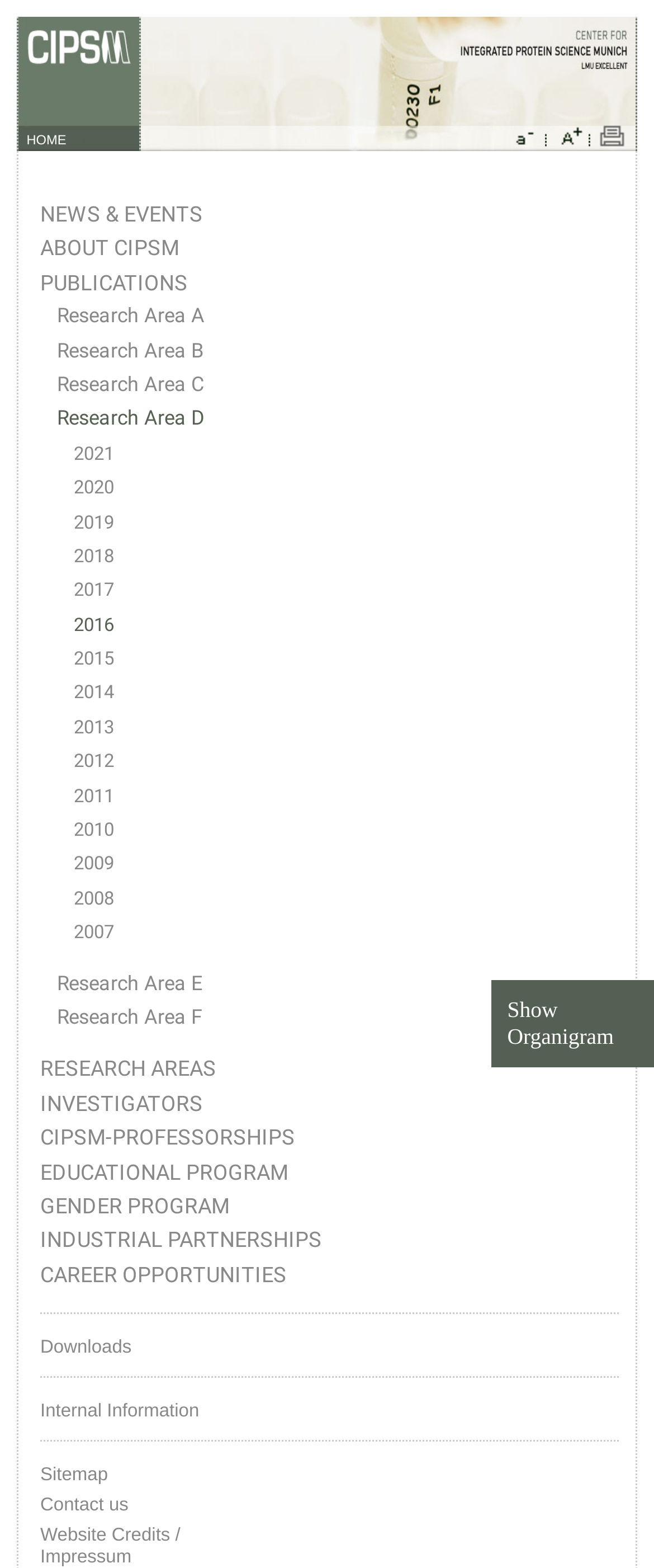Find the bounding box coordinates of the element you need to click on to perform this action: 'Go to the NEWS & EVENTS page'. The coordinates should be represented by four float values between 0 and 1, in the format [left, top, right, bottom].

[0.062, 0.128, 0.946, 0.145]